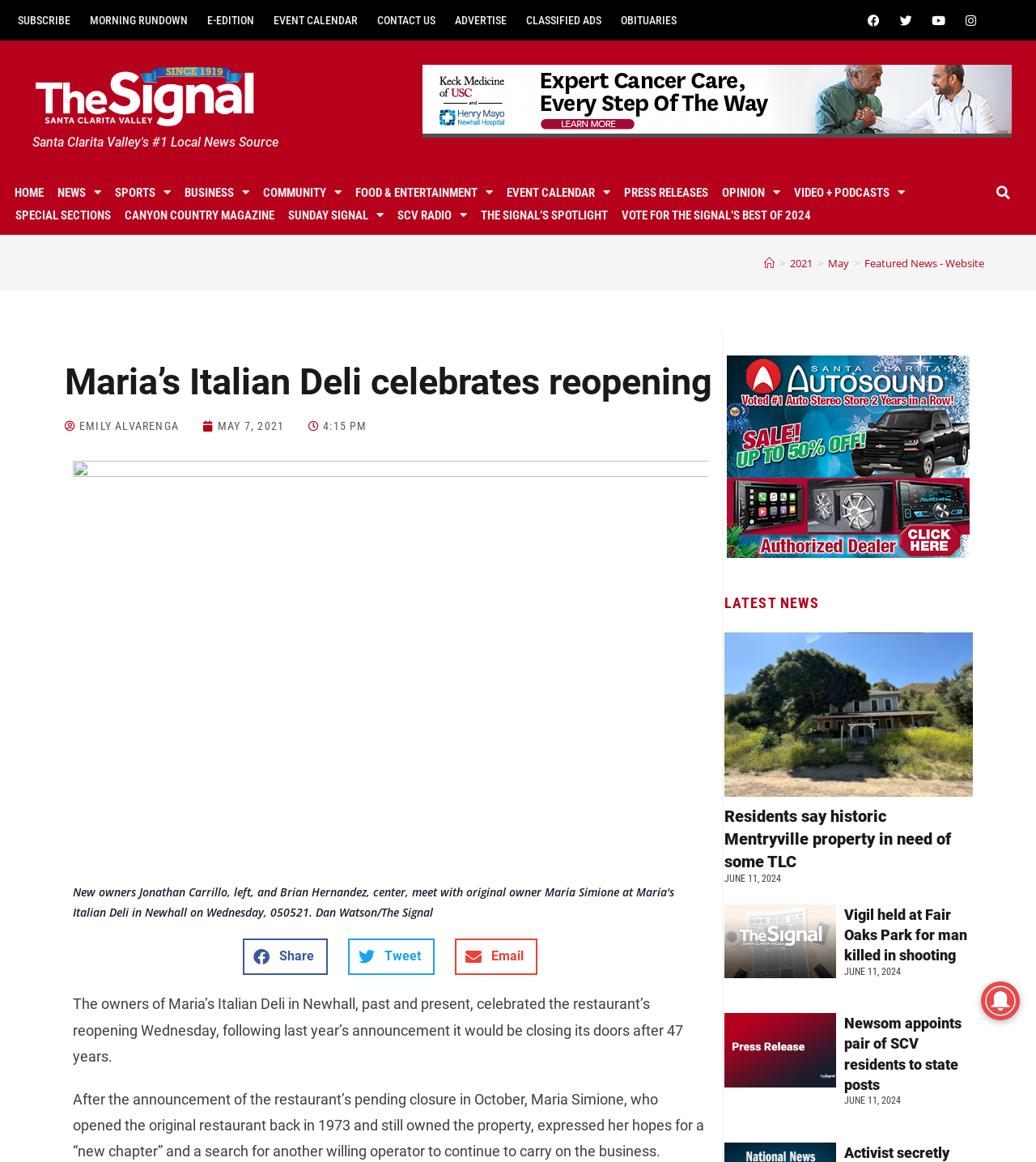Find and provide the bounding box coordinates for the UI element described with: "京ICP证040655号".

None